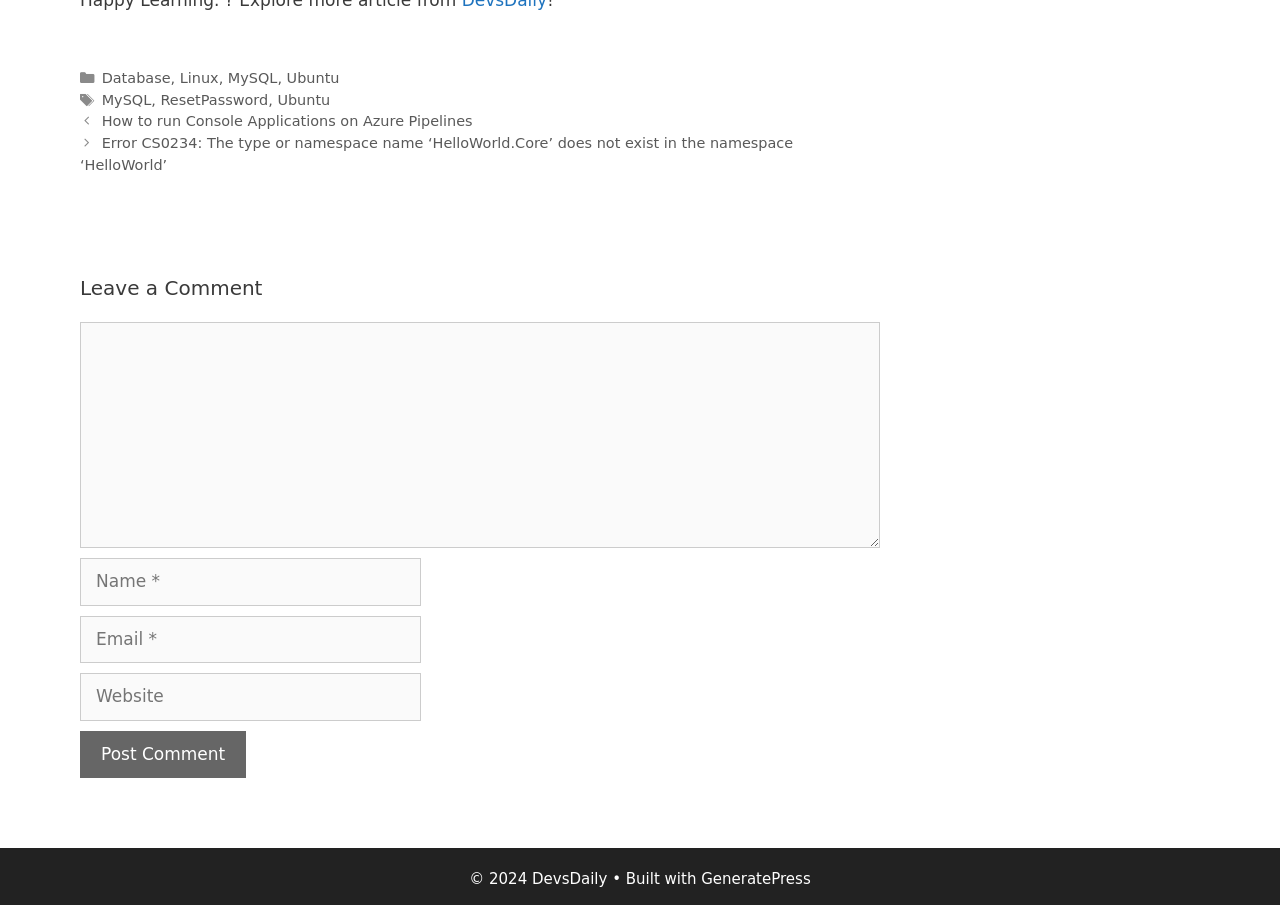Determine the bounding box coordinates for the clickable element to execute this instruction: "Click on the 'GeneratePress' link". Provide the coordinates as four float numbers between 0 and 1, i.e., [left, top, right, bottom].

[0.548, 0.962, 0.633, 0.982]